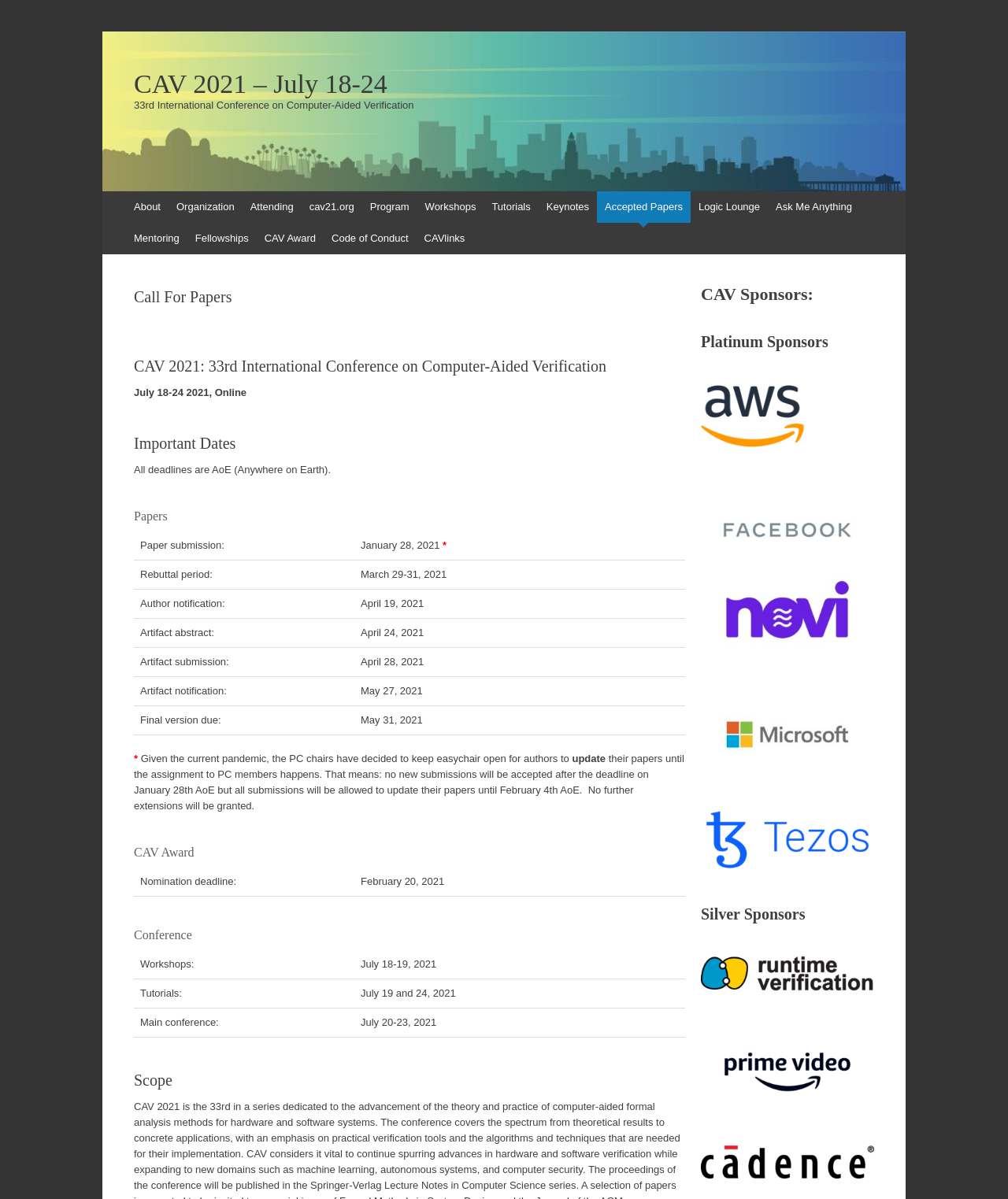Specify the bounding box coordinates of the element's region that should be clicked to achieve the following instruction: "Click on the 'About' link". The bounding box coordinates consist of four float numbers between 0 and 1, in the format [left, top, right, bottom].

[0.125, 0.16, 0.167, 0.186]